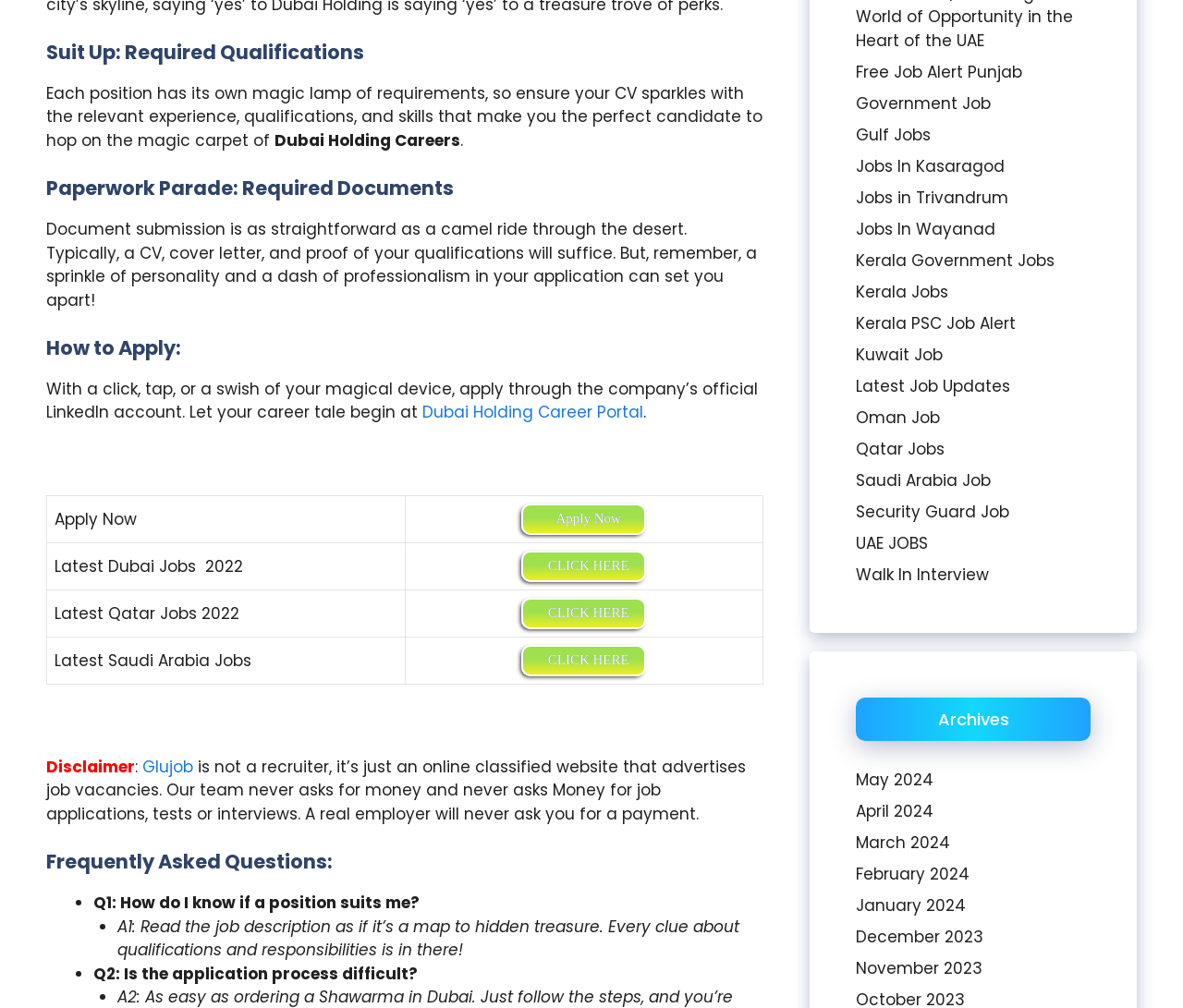Locate the bounding box coordinates of the element that should be clicked to execute the following instruction: "Visit Dubai Holding Career Portal".

[0.357, 0.398, 0.544, 0.42]